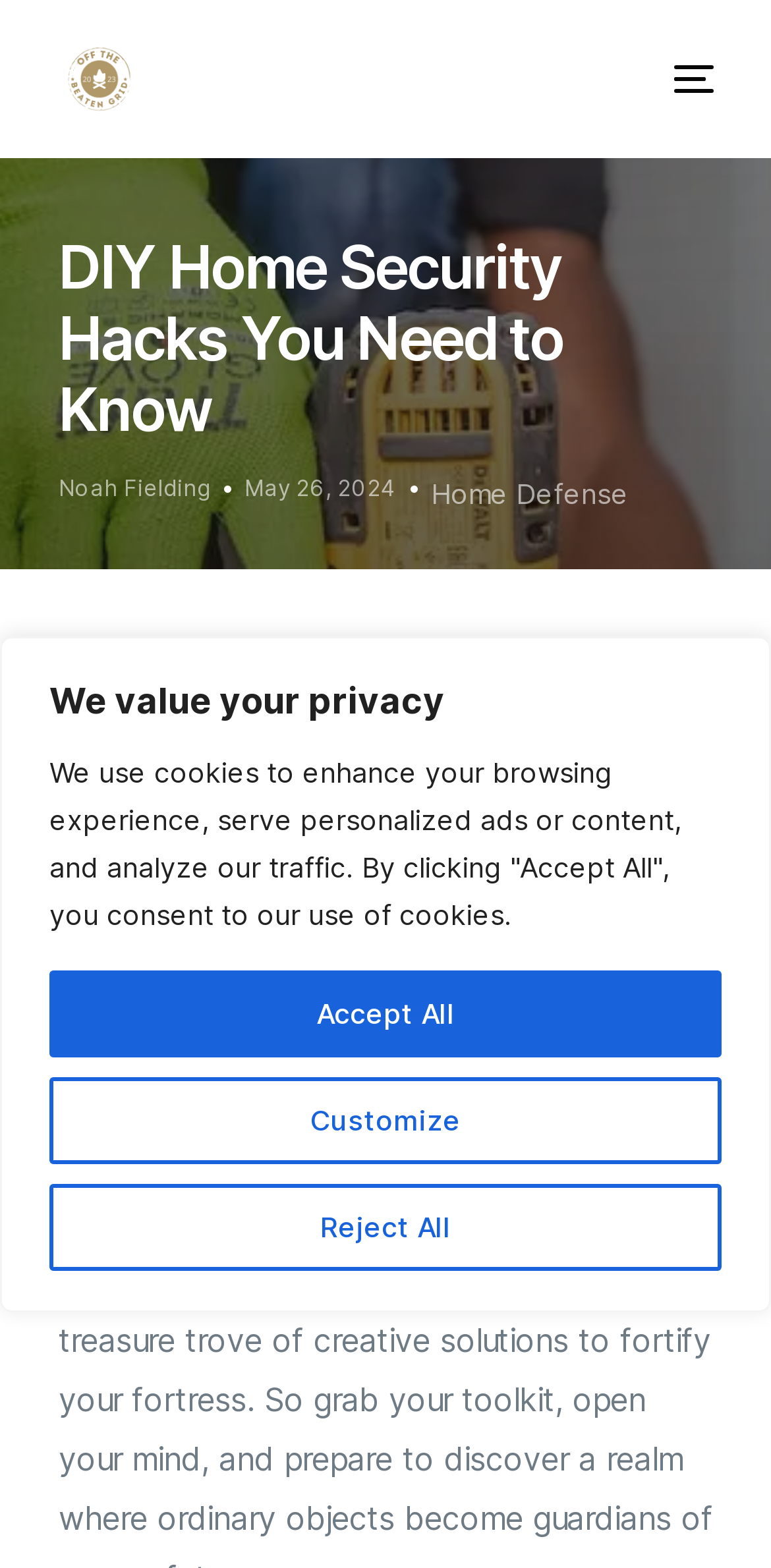Determine the bounding box coordinates of the UI element described by: "Learn".

[0.05, 0.169, 0.95, 0.231]